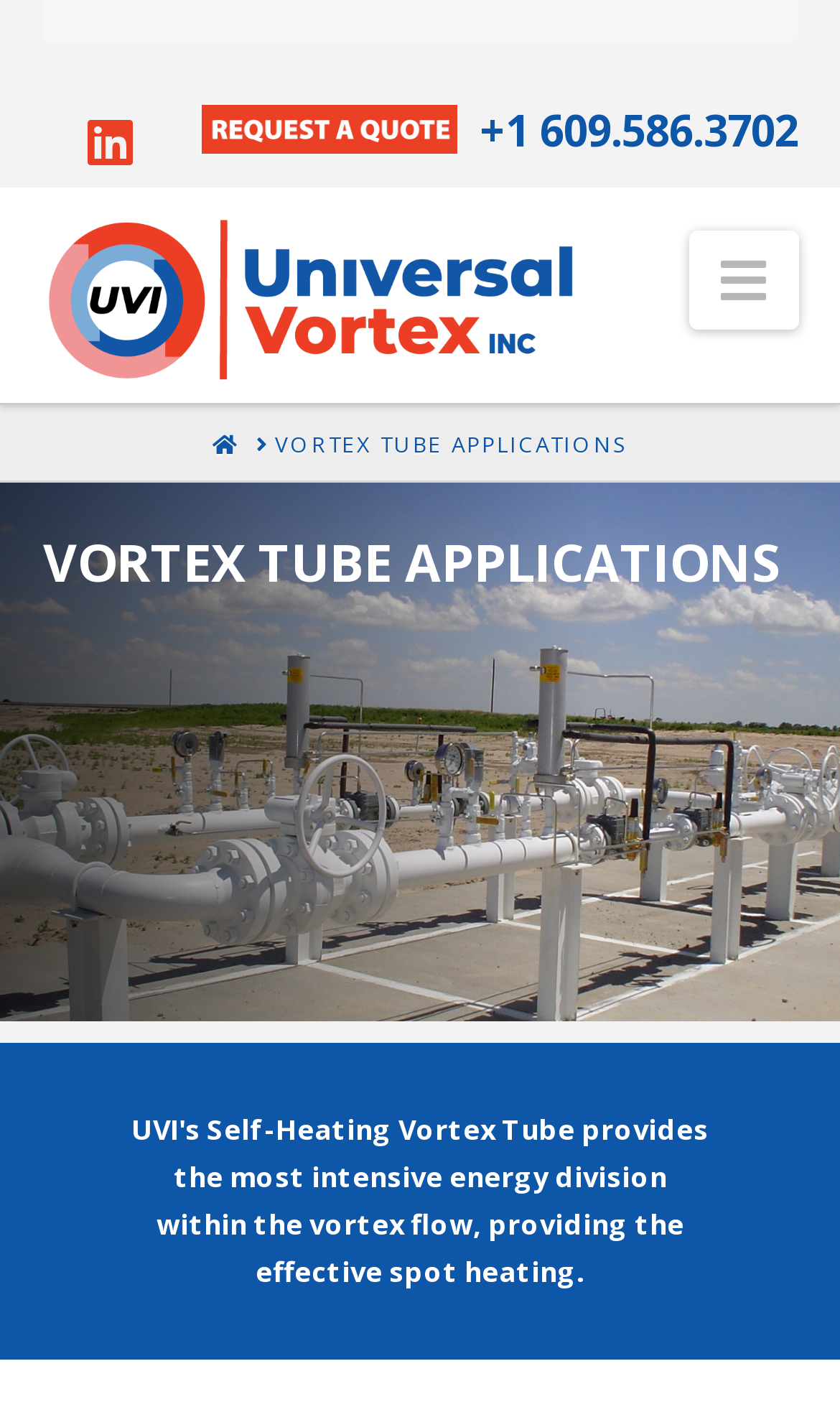Identify and extract the heading text of the webpage.

VORTEX TUBE APPLICATIONS